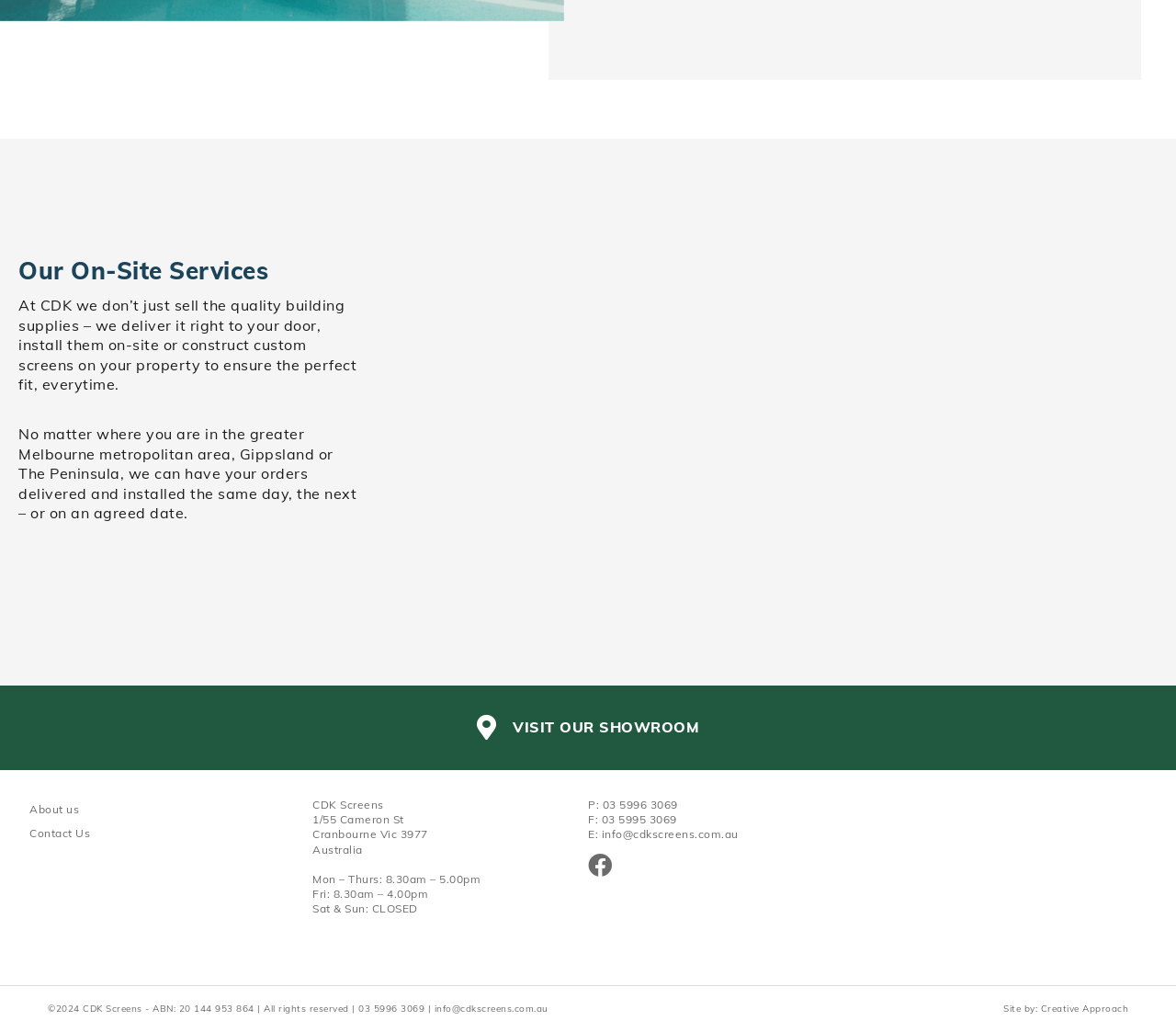What is the operating hours of the showroom on Fridays?
Utilize the image to construct a detailed and well-explained answer.

The operating hours of the showroom on Fridays are mentioned in the footer section of the webpage, which includes the hours for Mondays to Thursdays, Fridays, and Saturdays and Sundays.